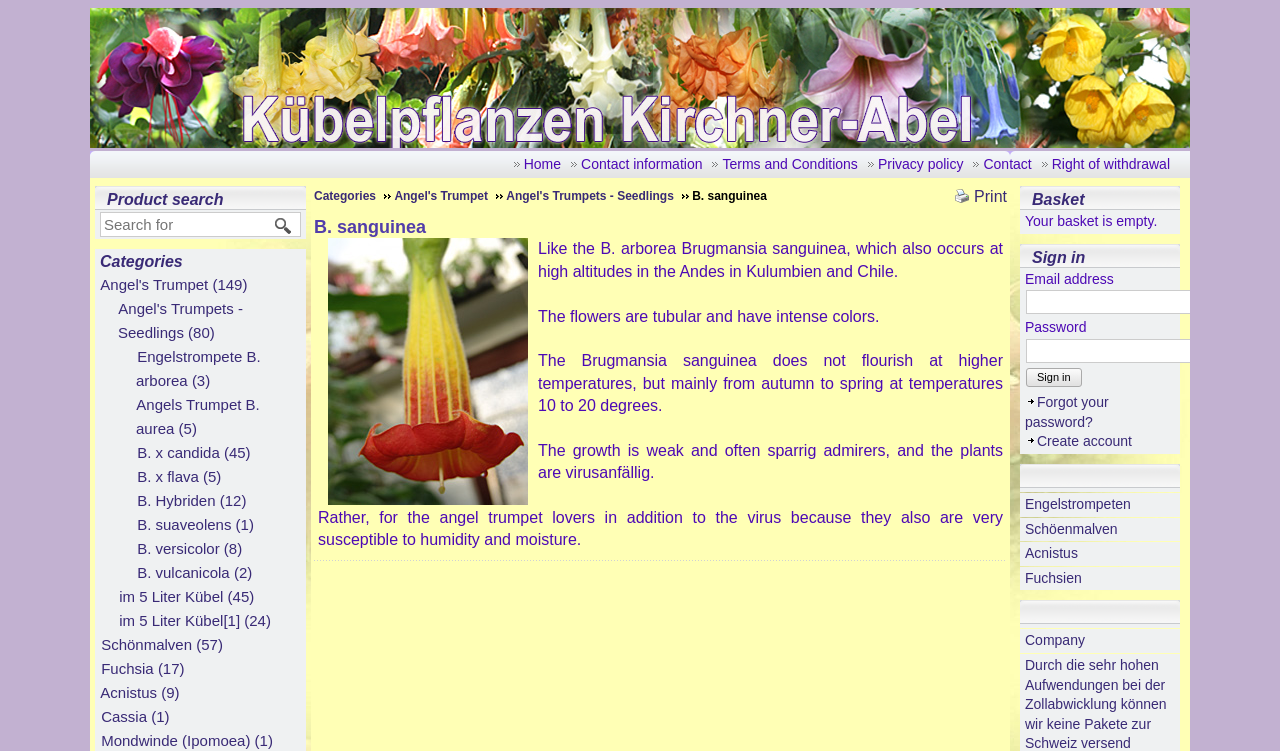What is the category of the product?
Please provide a single word or phrase as your answer based on the screenshot.

Angel's Trumpet